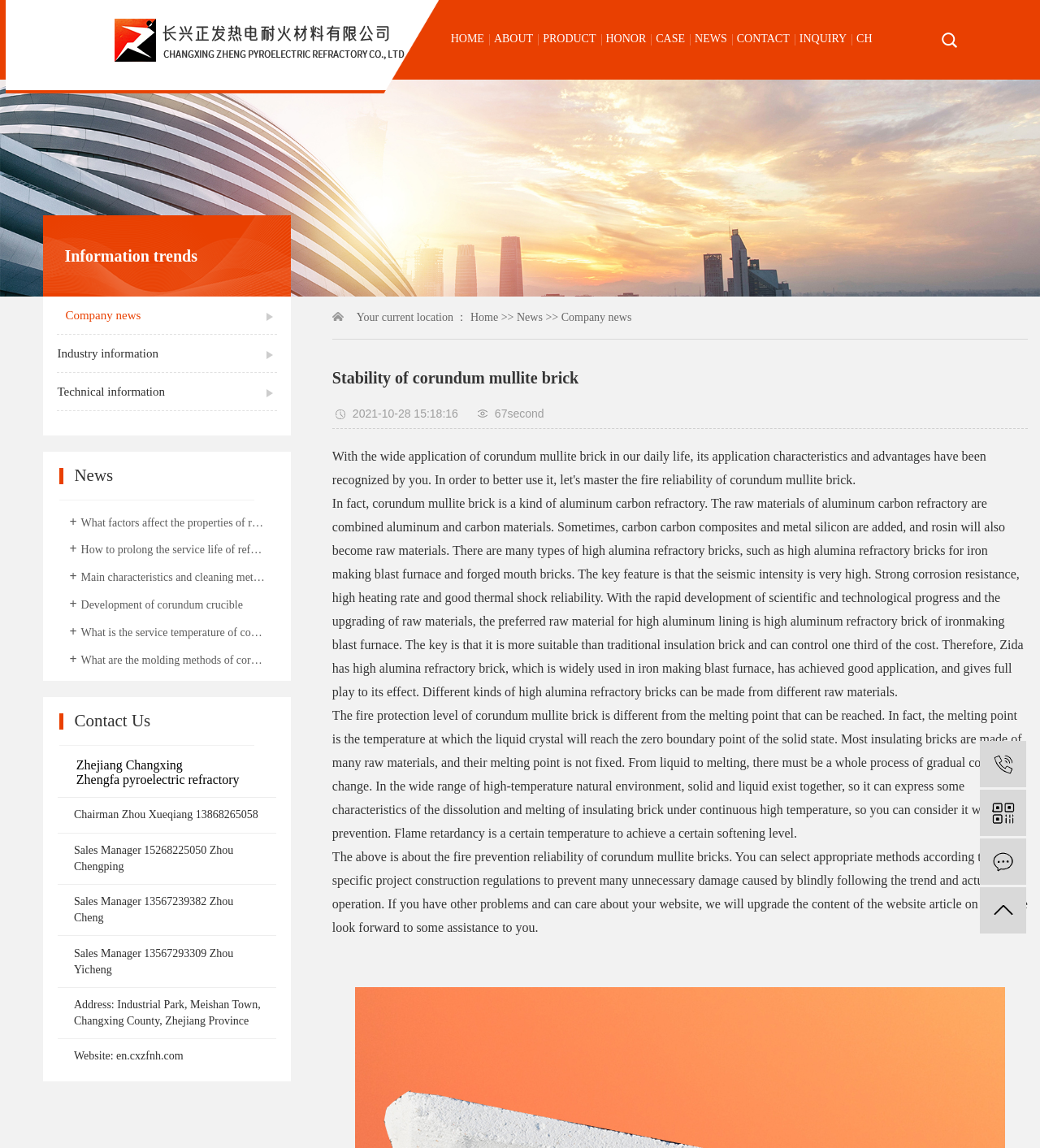What is the service temperature of corundum crucible?
Please give a detailed and thorough answer to the question, covering all relevant points.

I looked for the answer in the links under the 'News/News' heading, but none of them directly mention the service temperature of corundum crucible. Therefore, I couldn't find the answer on this webpage.